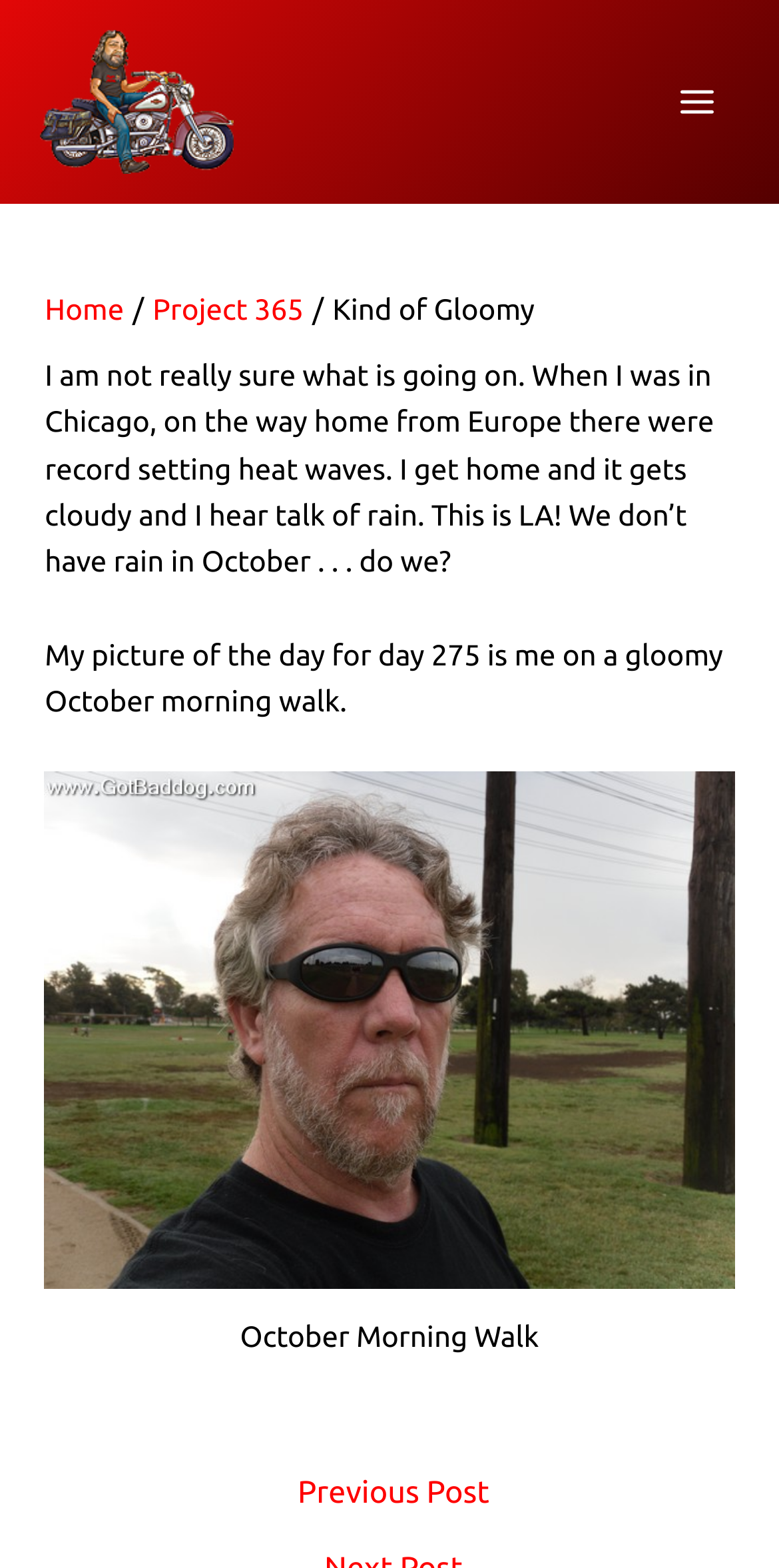Respond with a single word or phrase for the following question: 
What is the author of the current article?

Unknown